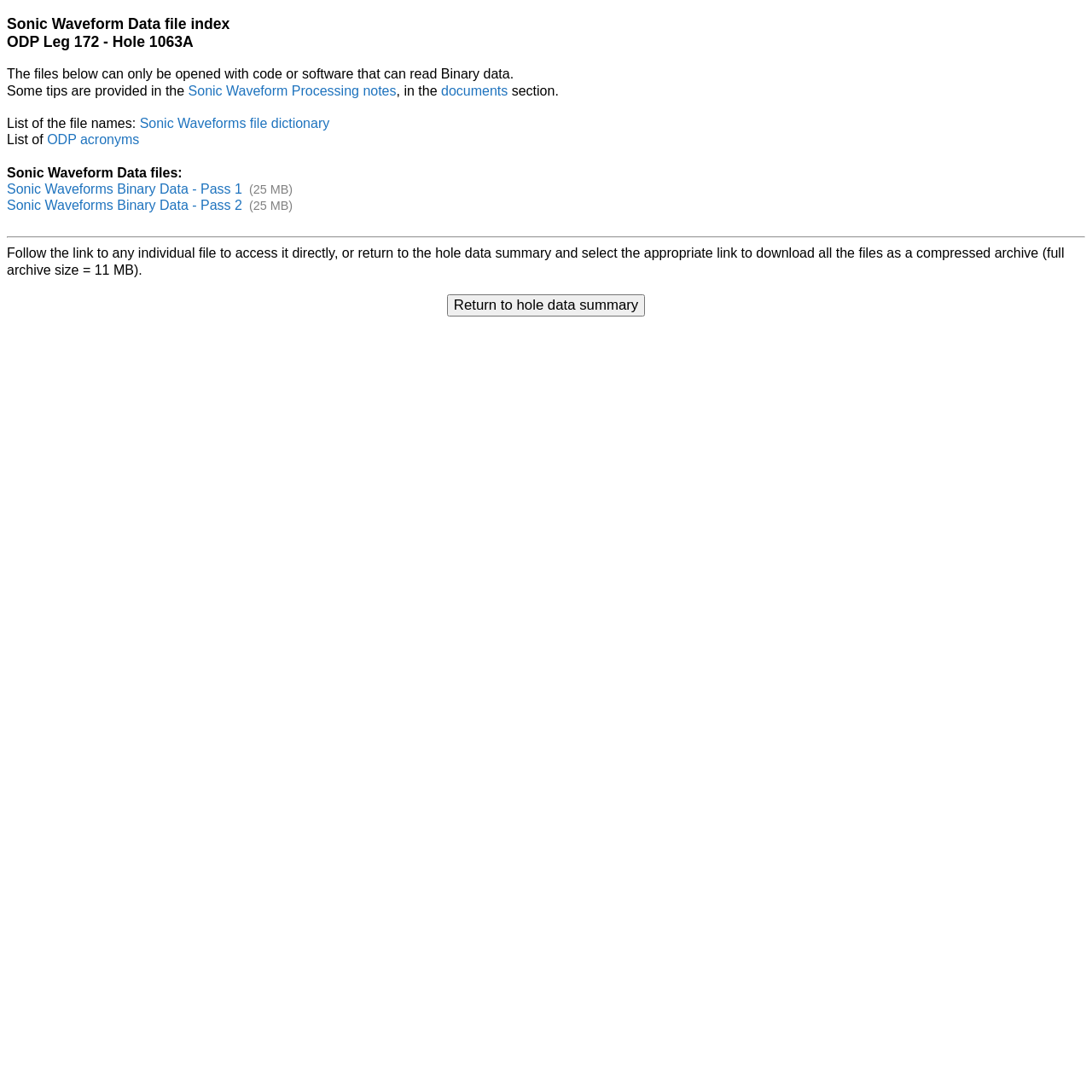Use the details in the image to answer the question thoroughly: 
What is the size of the full archive?

The webpage states that 'the full archive size = 11 MB' which implies that the total size of all the files listed on the webpage is 11 megabytes.